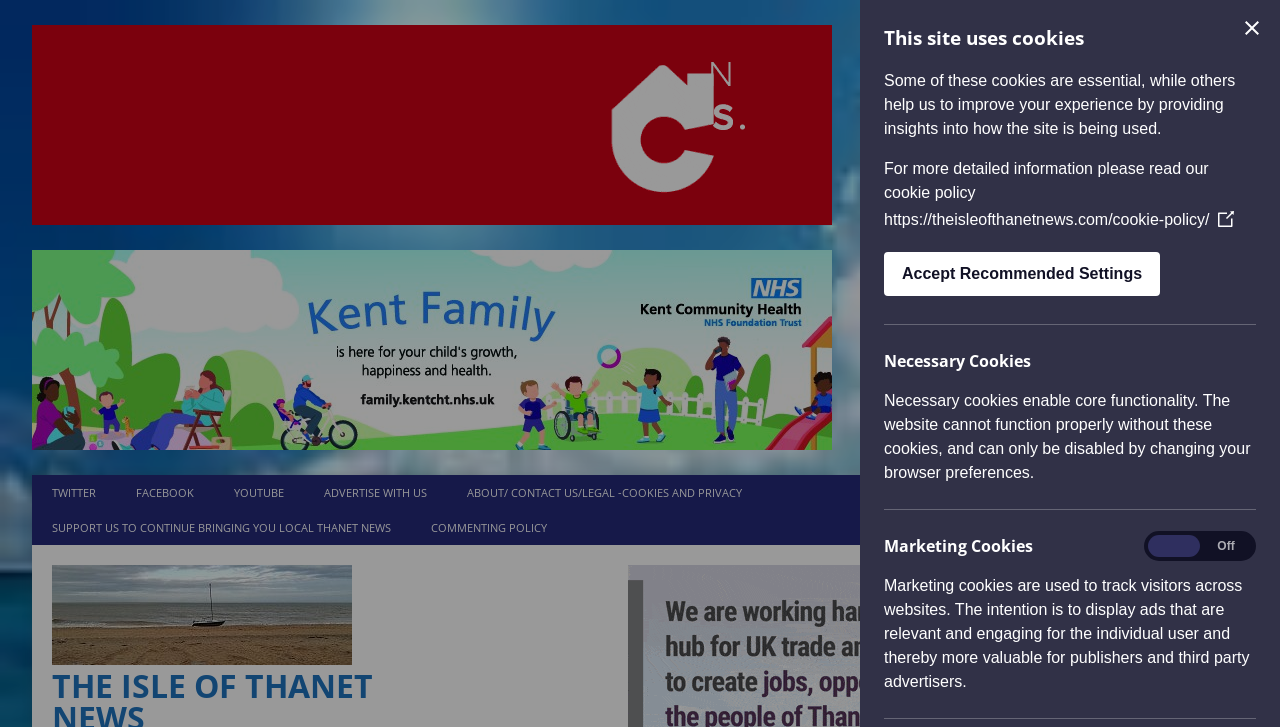What is the purpose of necessary cookies?
Relying on the image, give a concise answer in one word or a brief phrase.

Enable core functionality